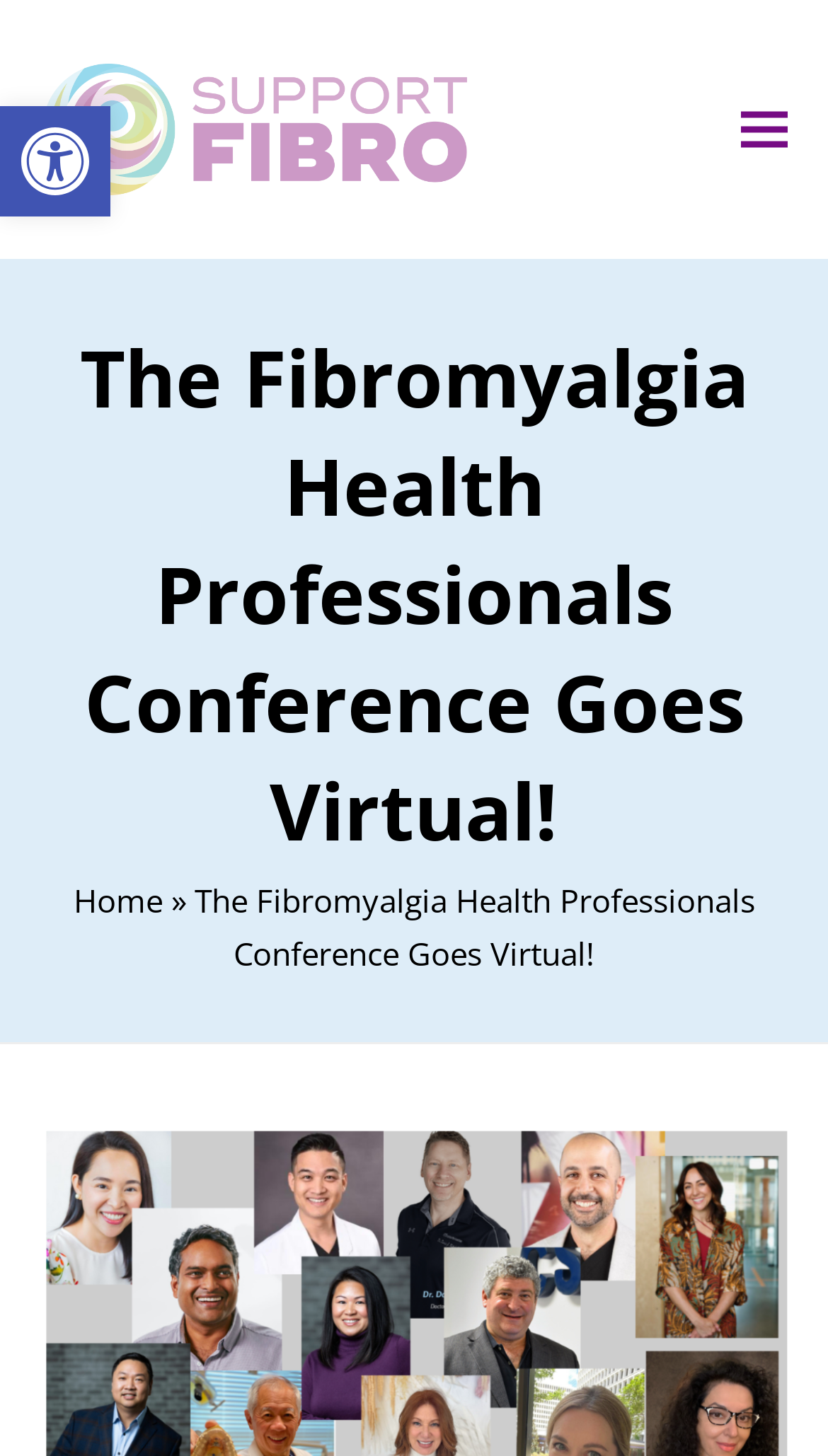What is the text of the link below the header?
Based on the visual information, provide a detailed and comprehensive answer.

By examining the navigation section, I found a link with the text 'Home' located below the header. This link is part of the navigation path, as indicated by the 'You are here:' text.